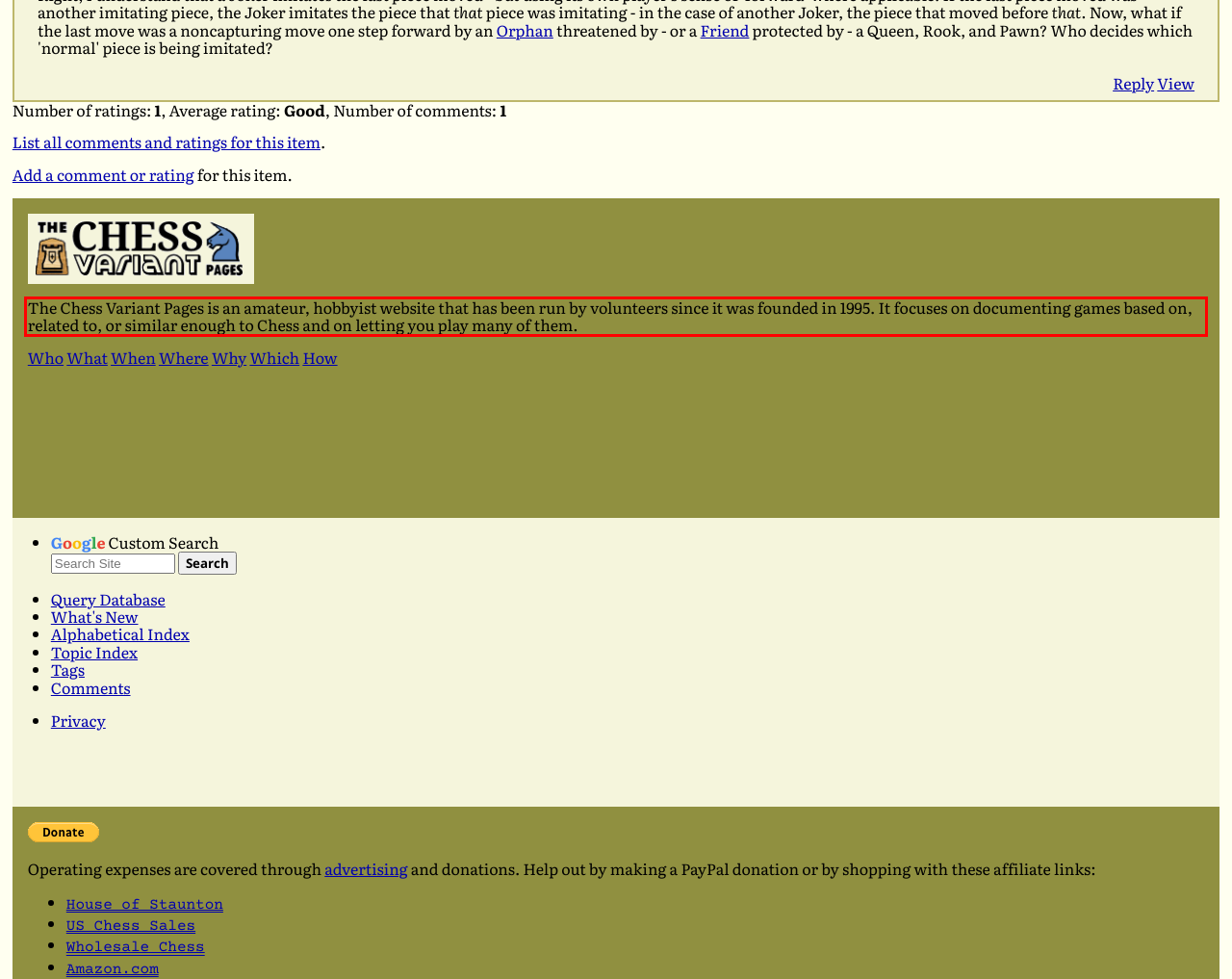You are provided with a screenshot of a webpage featuring a red rectangle bounding box. Extract the text content within this red bounding box using OCR.

The Chess Variant Pages is an amateur, hobbyist website that has been run by volunteers since it was founded in 1995. It focuses on documenting games based on, related to, or similar enough to Chess and on letting you play many of them.